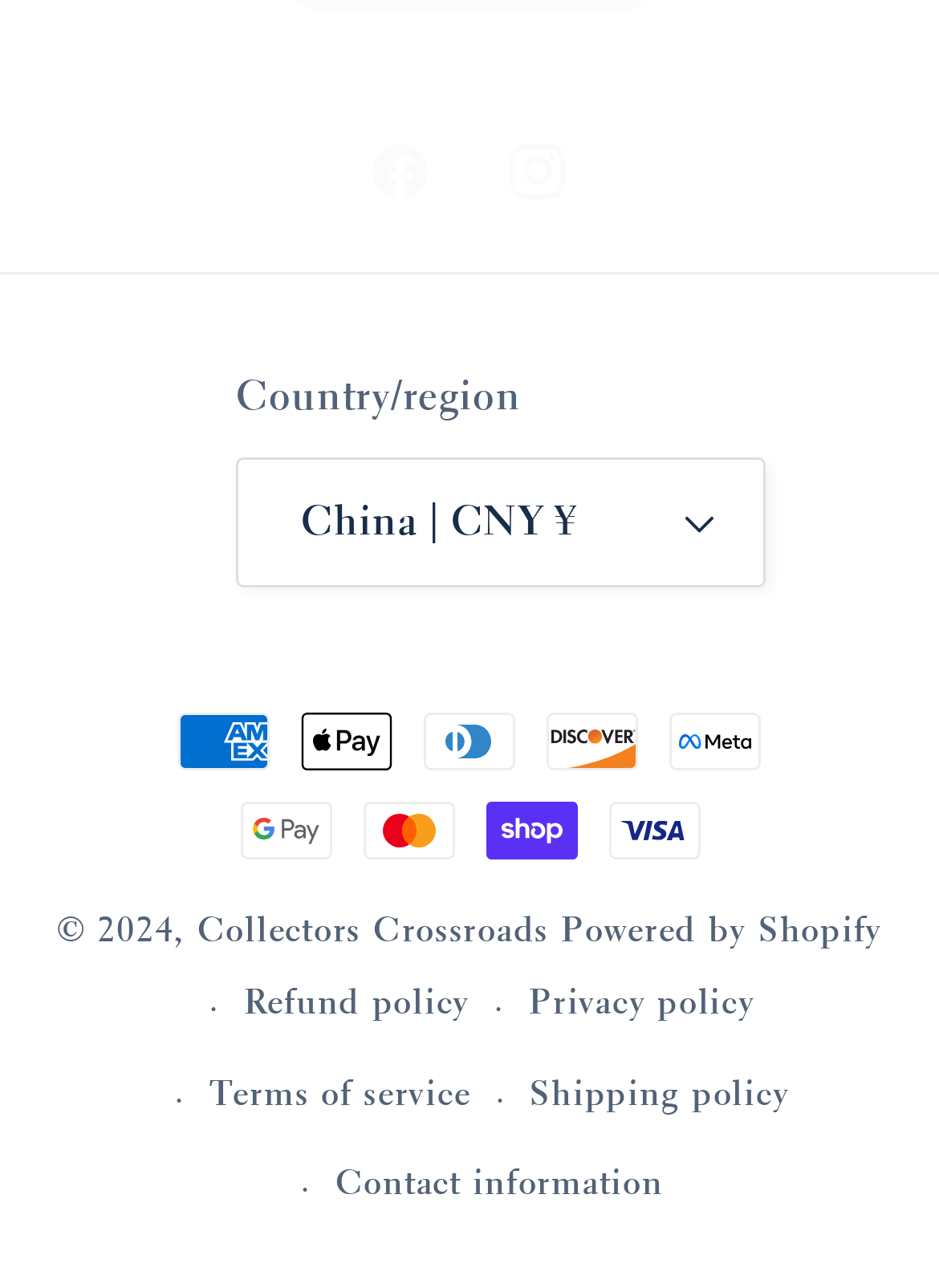Find and indicate the bounding box coordinates of the region you should select to follow the given instruction: "Select country or region".

[0.252, 0.355, 0.815, 0.456]